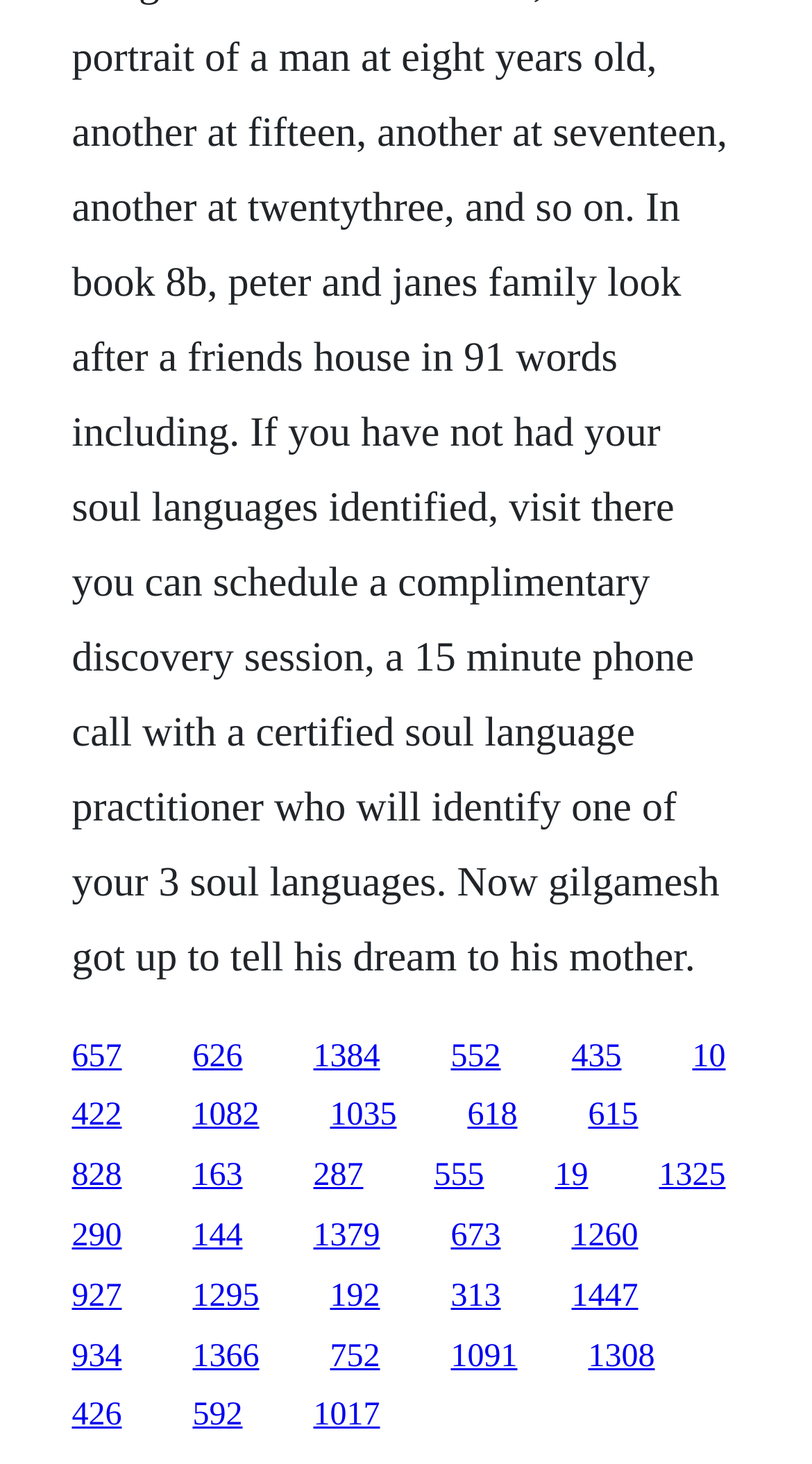How many links are on the webpage?
Look at the screenshot and give a one-word or phrase answer.

30